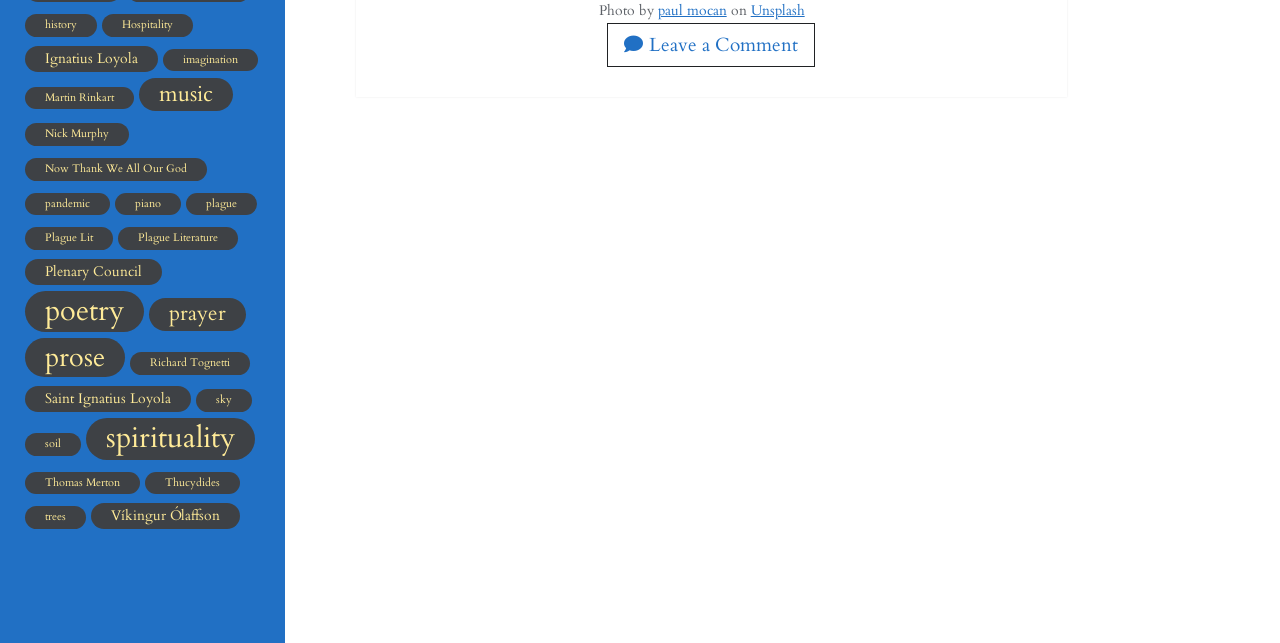Respond with a single word or phrase to the following question: What is the action that can be taken on the webpage?

Leave a Comment